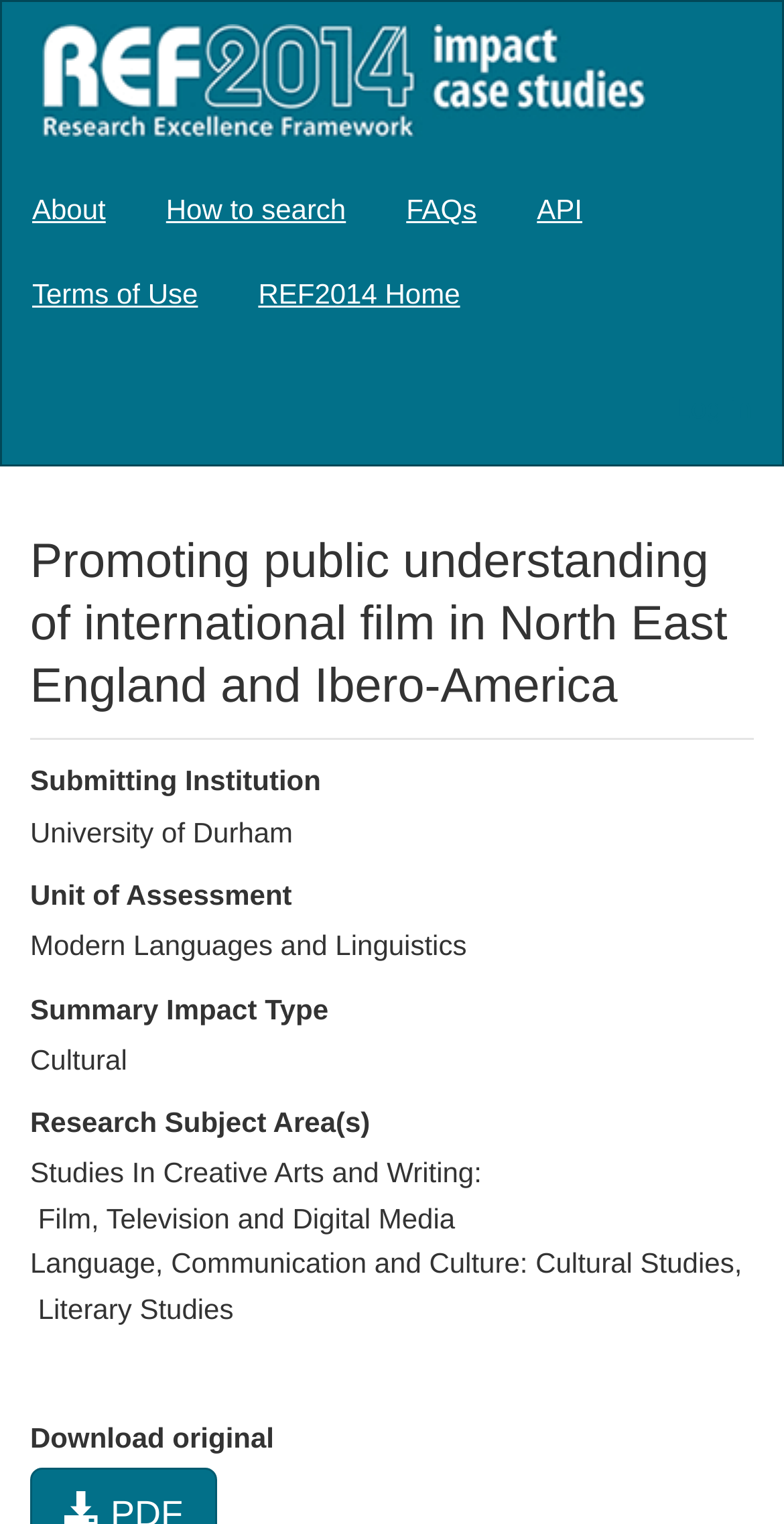Determine the bounding box coordinates of the clickable element necessary to fulfill the instruction: "Click on REF2014". Provide the coordinates as four float numbers within the 0 to 1 range, i.e., [left, top, right, bottom].

[0.003, 0.009, 0.851, 0.095]